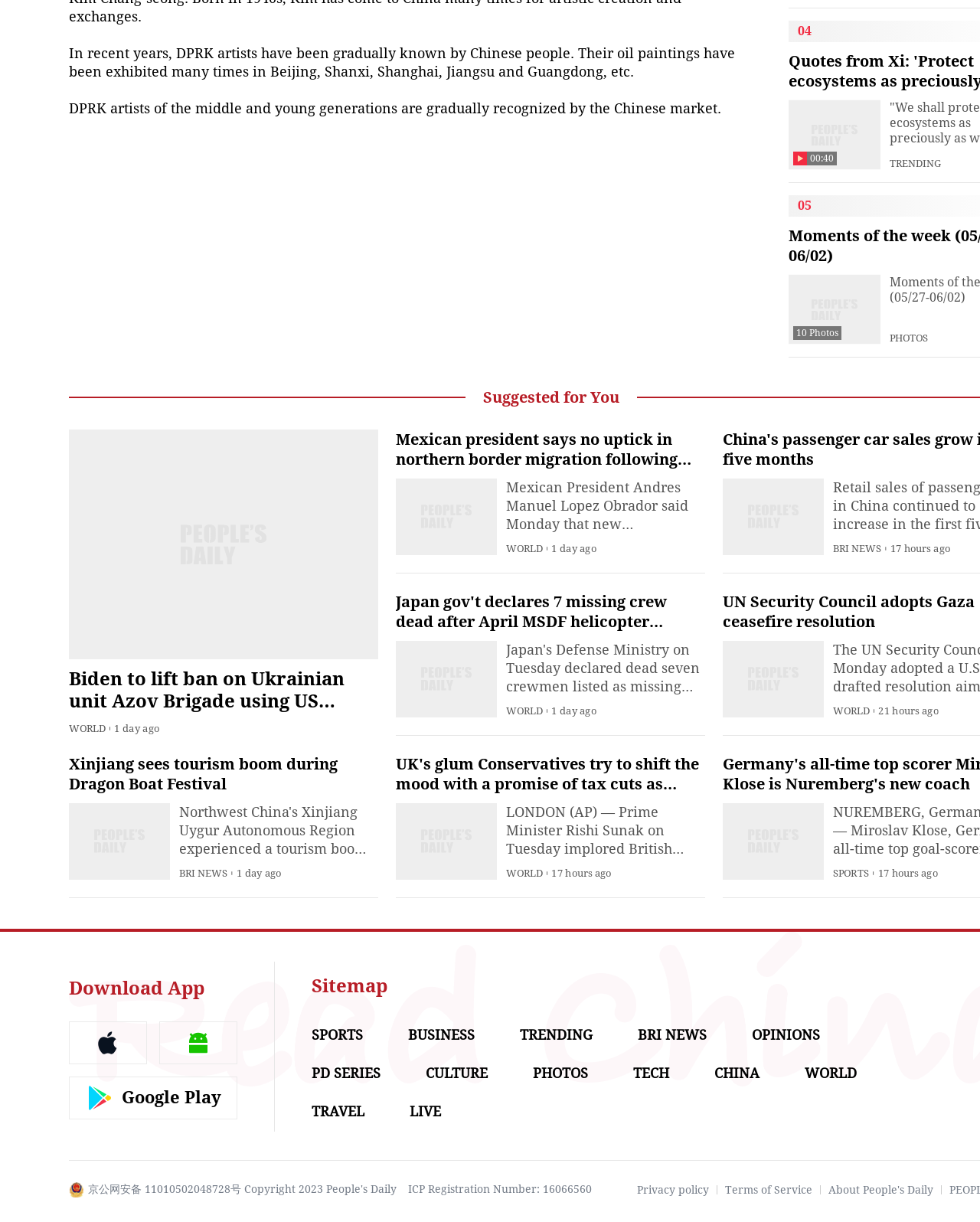What are the categories of news available on the website?
Please ensure your answer is as detailed and informative as possible.

This question can be answered by looking at the various category labels available on the website, including 'WORLD', 'BRI NEWS', 'SPORTS', 'BUSINESS', 'TRENDING', 'OPINIONS', 'PD SERIES', 'CULTURE', 'PHOTOS', 'TECH', 'CHINA', 'TRAVEL', and 'LIVE'.